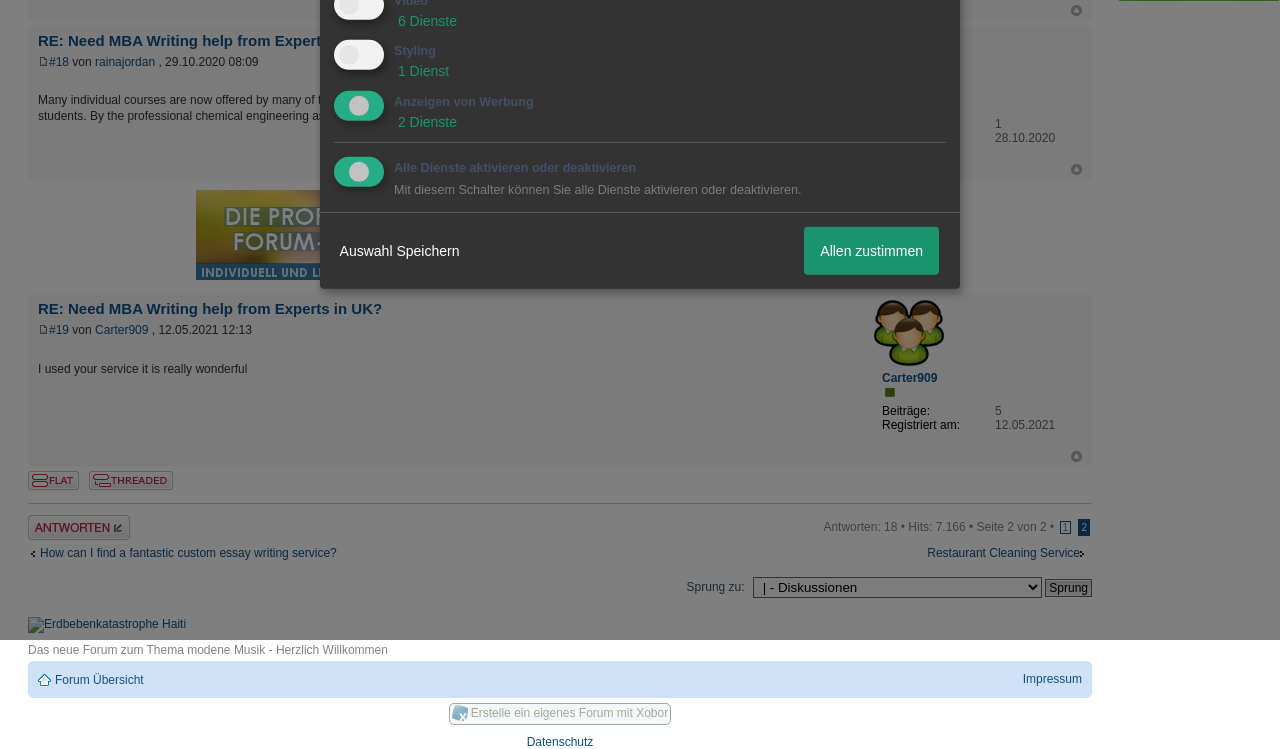Locate the bounding box coordinates of the UI element described by: "title="Immer nur einen Beitrag anzeigen"". The bounding box coordinates should consist of four float numbers between 0 and 1, i.e., [left, top, right, bottom].

[0.07, 0.629, 0.135, 0.654]